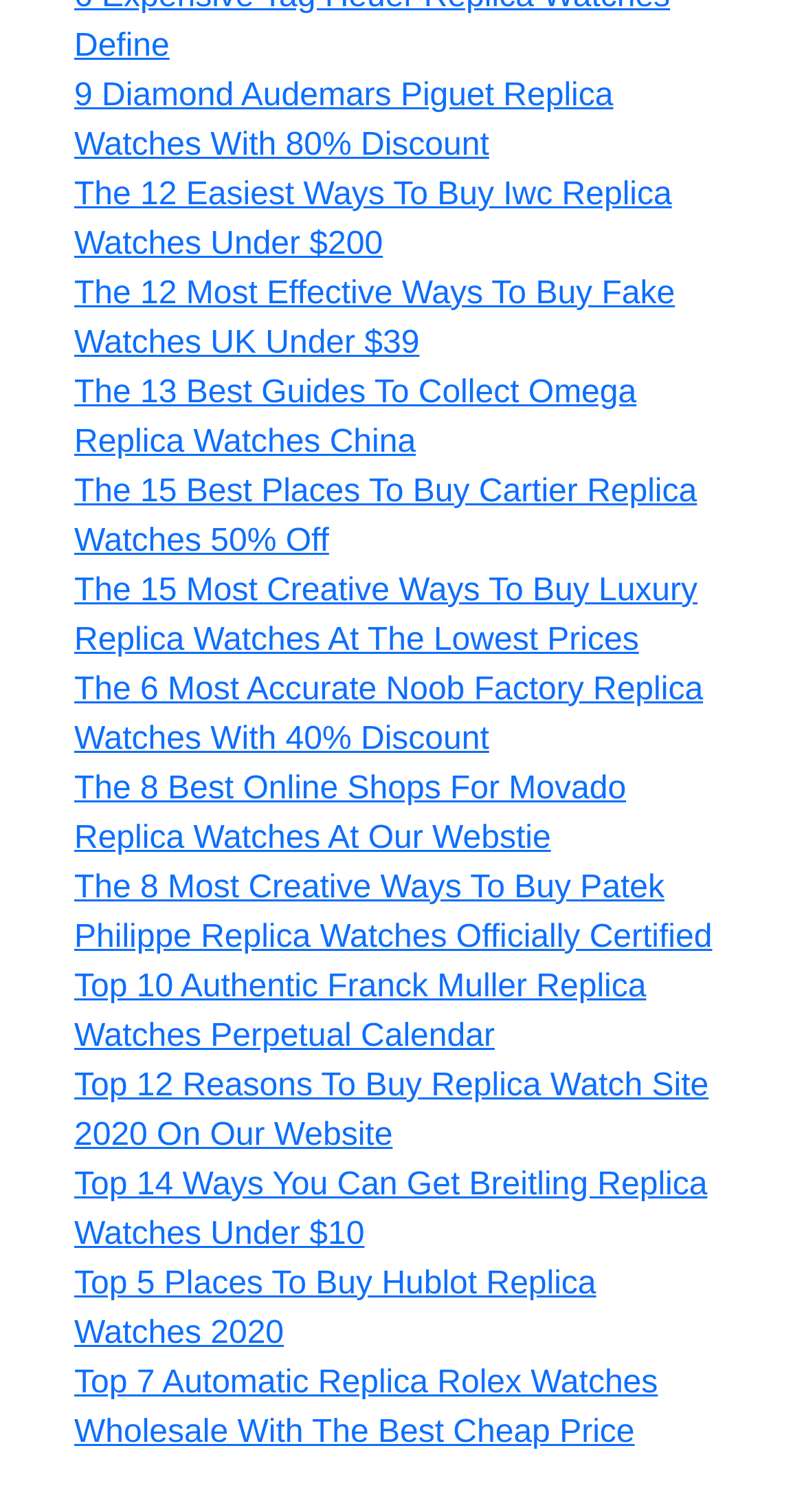Please determine the bounding box coordinates of the clickable area required to carry out the following instruction: "Browse Top 5 Places To Buy Hublot Replica Watches 2020". The coordinates must be four float numbers between 0 and 1, represented as [left, top, right, bottom].

[0.092, 0.837, 0.742, 0.893]